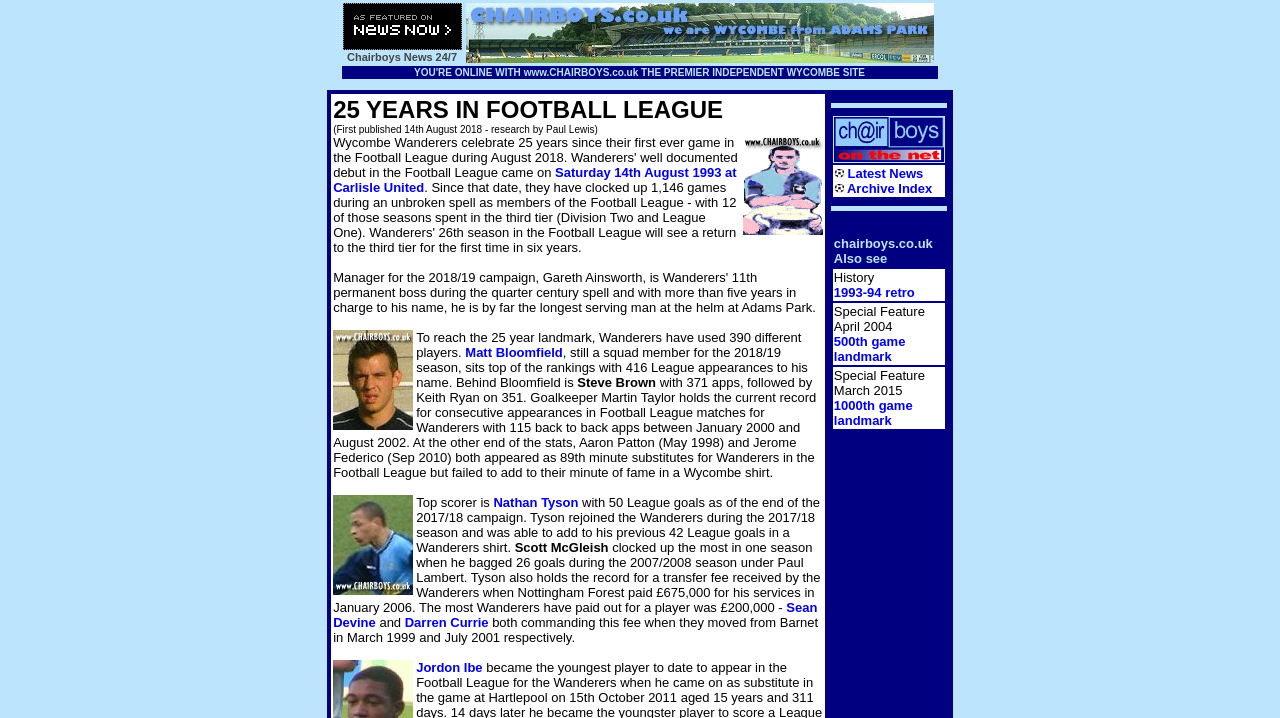Please provide the bounding box coordinates for the element that needs to be clicked to perform the instruction: "Click the link to read about Jordon Ibe". The coordinates must consist of four float numbers between 0 and 1, formatted as [left, top, right, bottom].

[0.325, 0.919, 0.377, 0.94]